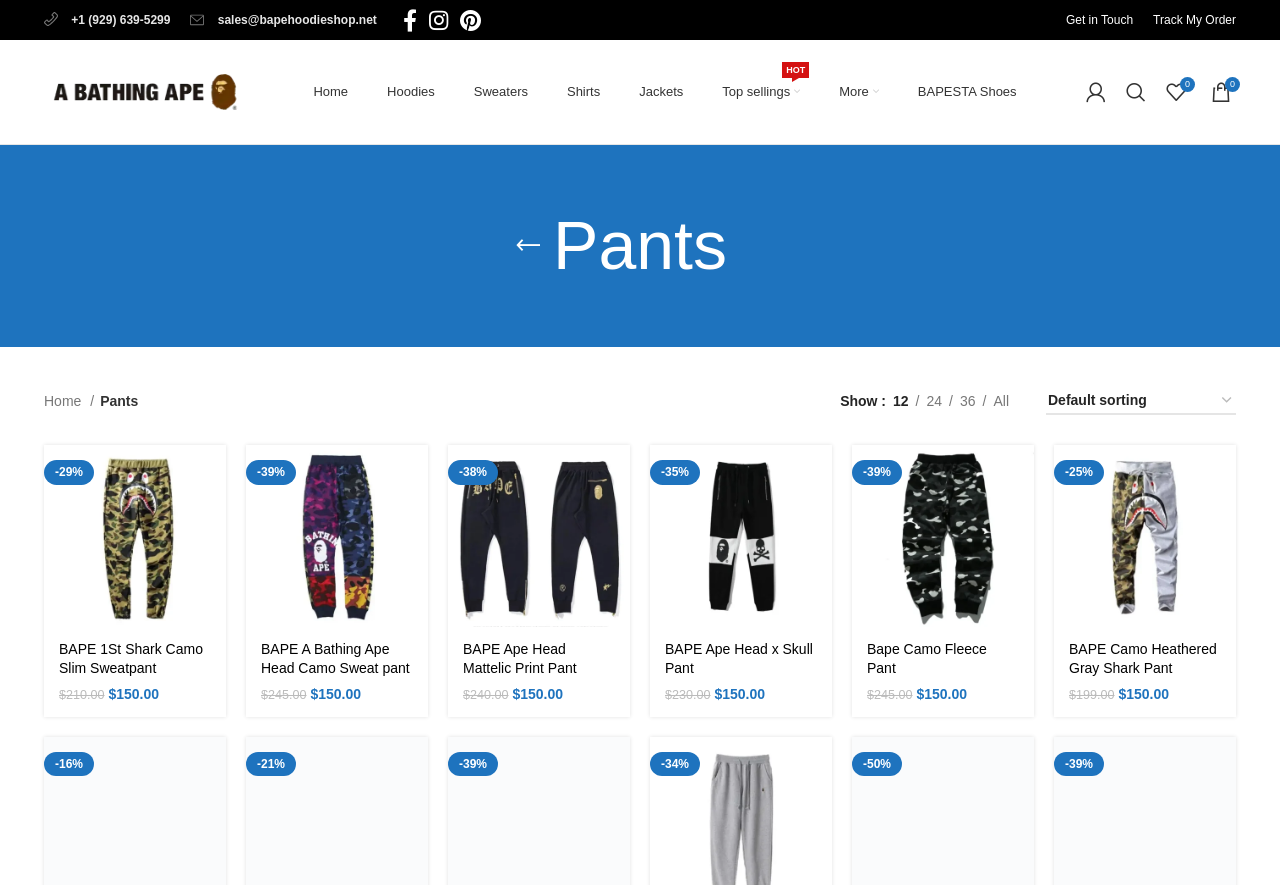Answer in one word or a short phrase: 
What is the maximum discount percentage offered?

39%